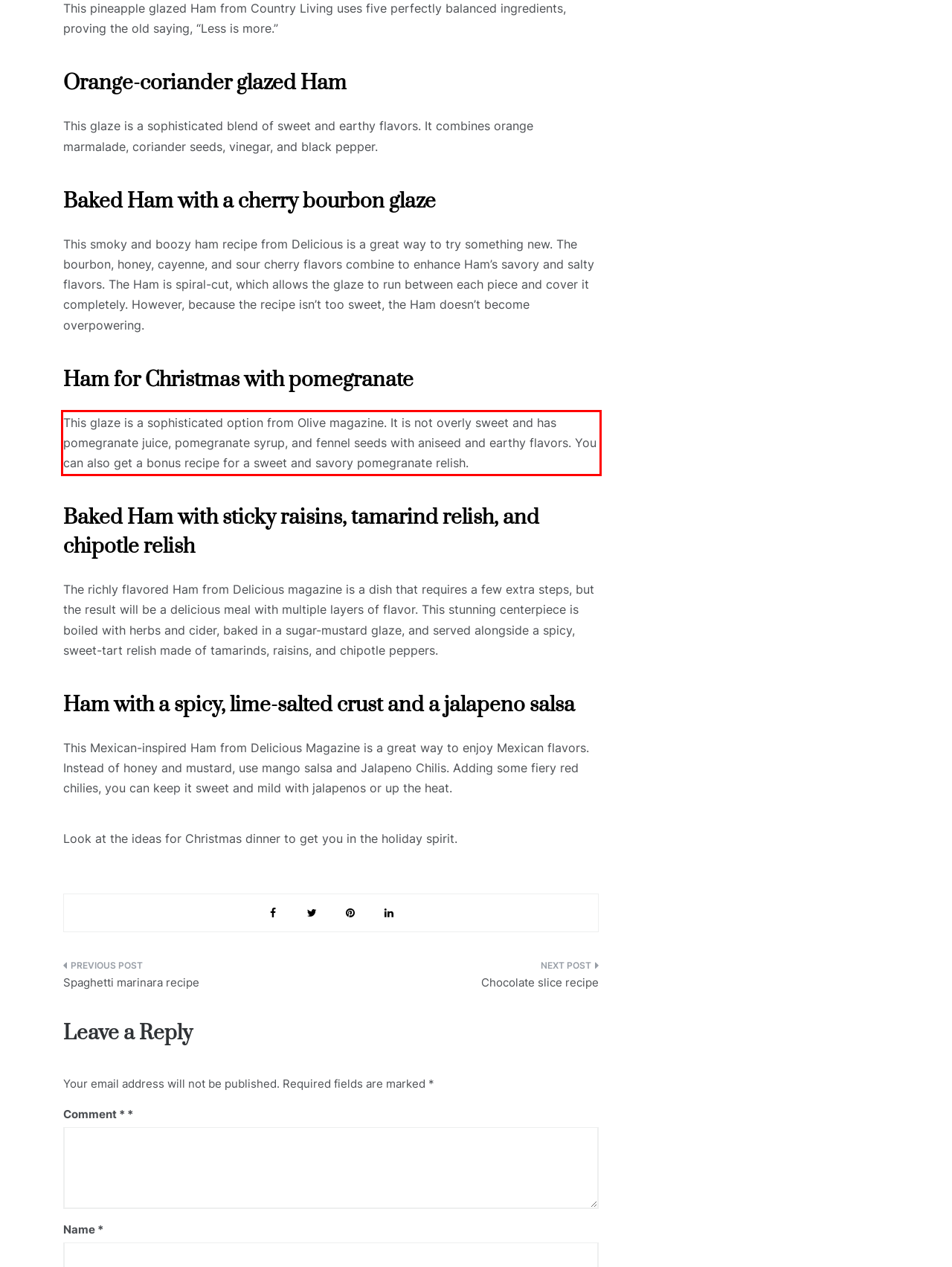Using the provided webpage screenshot, recognize the text content in the area marked by the red bounding box.

This glaze is a sophisticated option from Olive magazine. It is not overly sweet and has pomegranate juice, pomegranate syrup, and fennel seeds with aniseed and earthy flavors. You can also get a bonus recipe for a sweet and savory pomegranate relish.